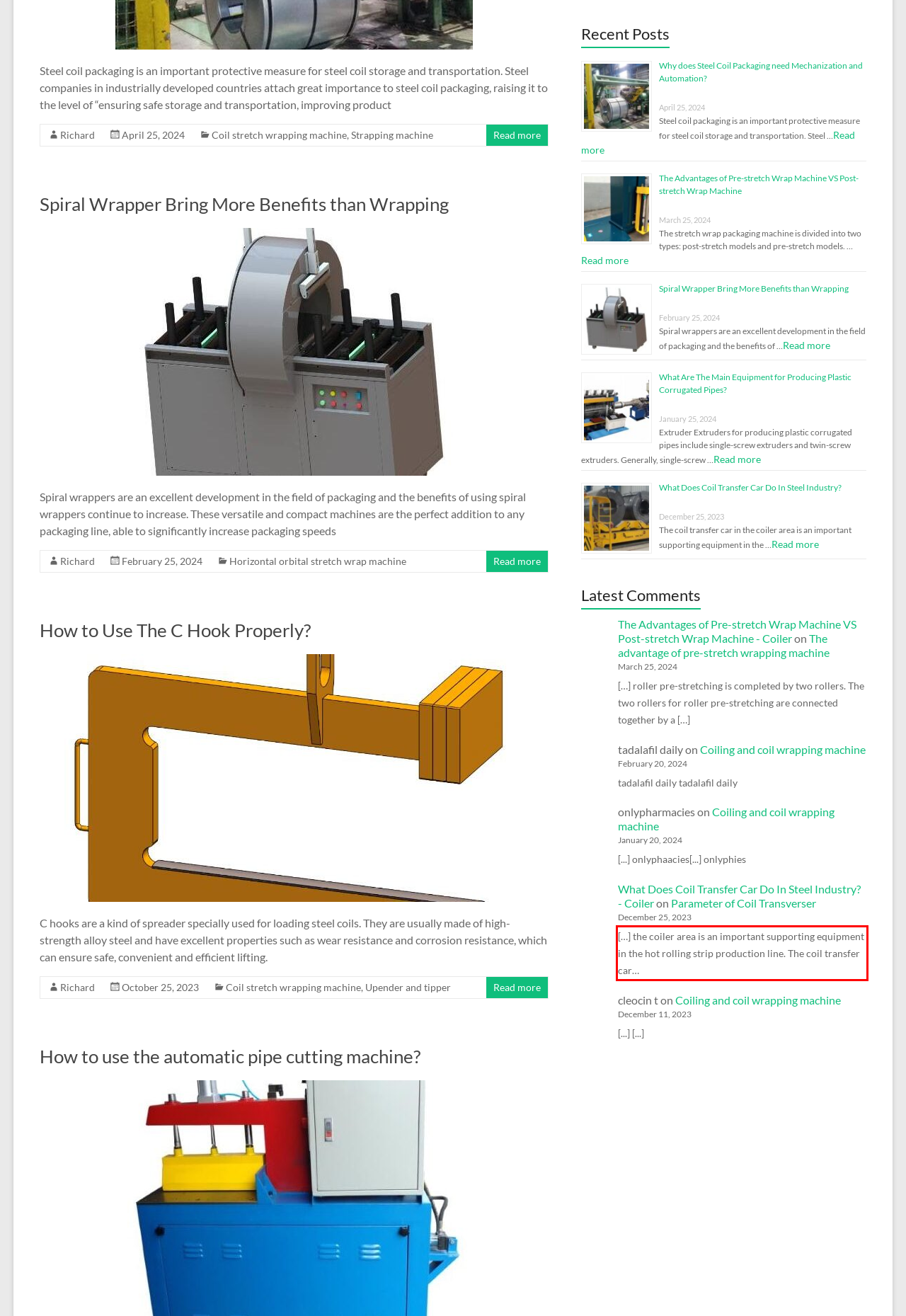Please extract the text content within the red bounding box on the webpage screenshot using OCR.

[…] the coiler area is an important supporting equipment in the hot rolling strip production line. The coil transfer car…